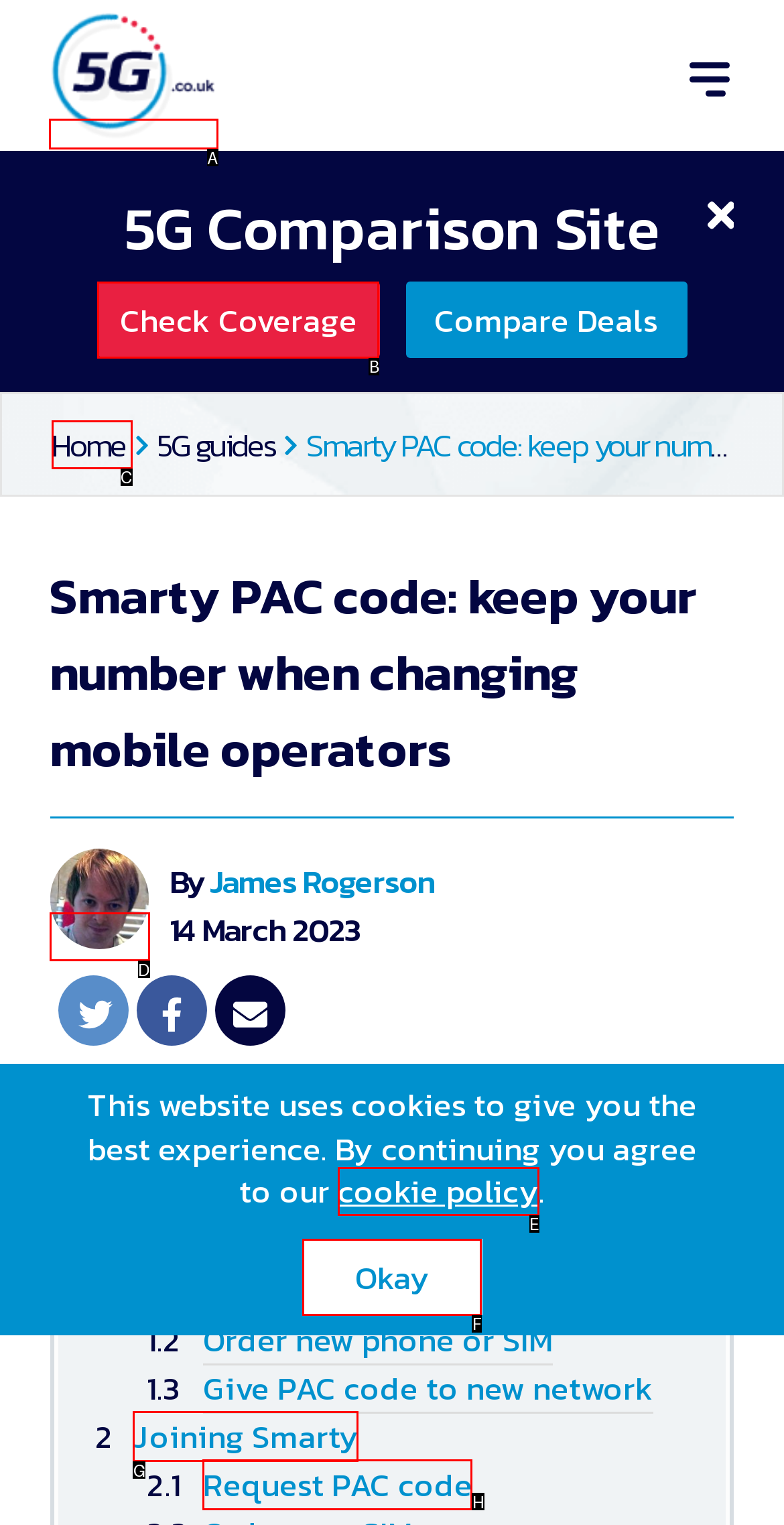Given the instruction: Click 5G Logo, which HTML element should you click on?
Answer with the letter that corresponds to the correct option from the choices available.

A